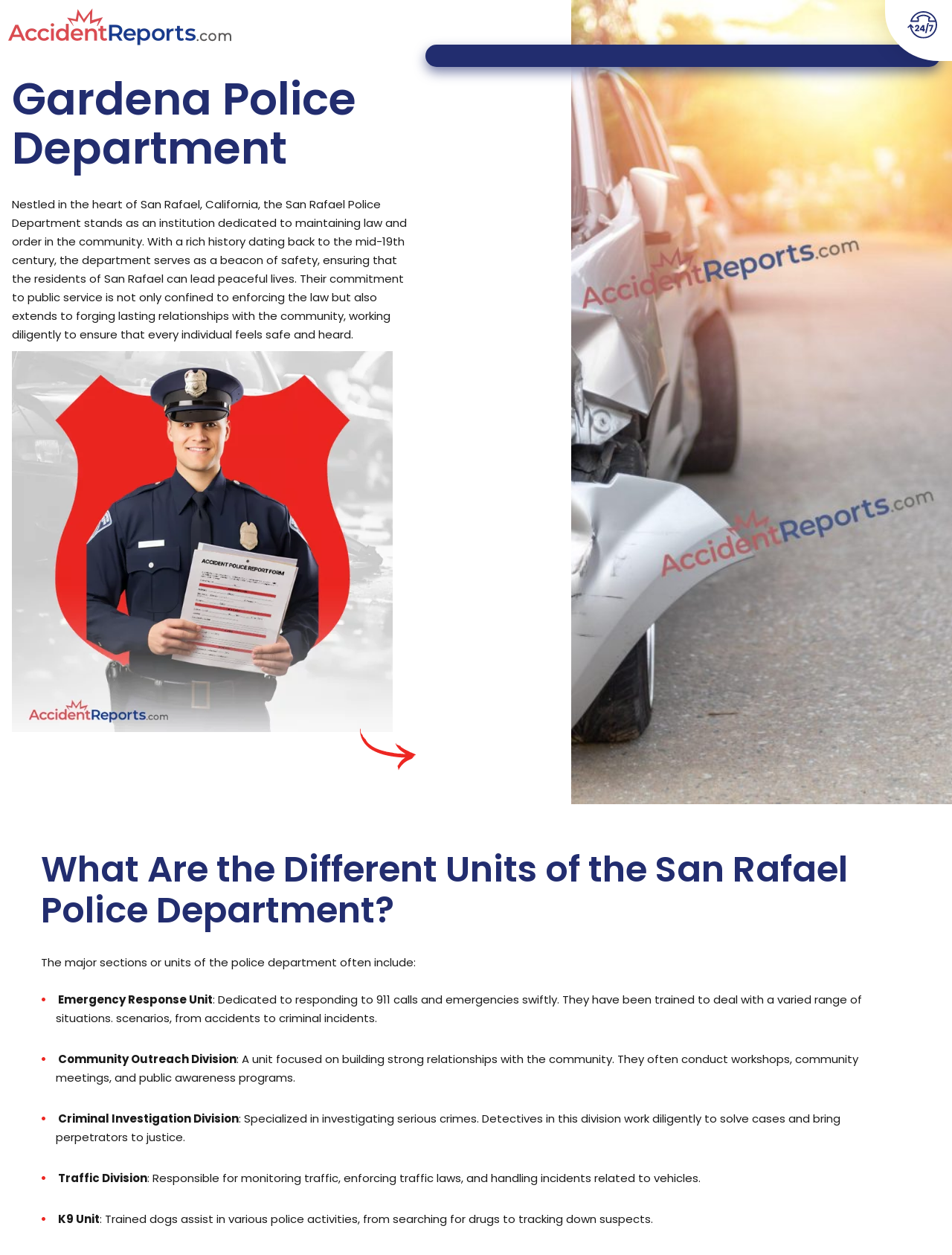Based on the image, give a detailed response to the question: What is the role of trained dogs in the K9 Unit?

Trained dogs in the K9 Unit assist in various police activities, from searching for drugs to tracking down suspects.